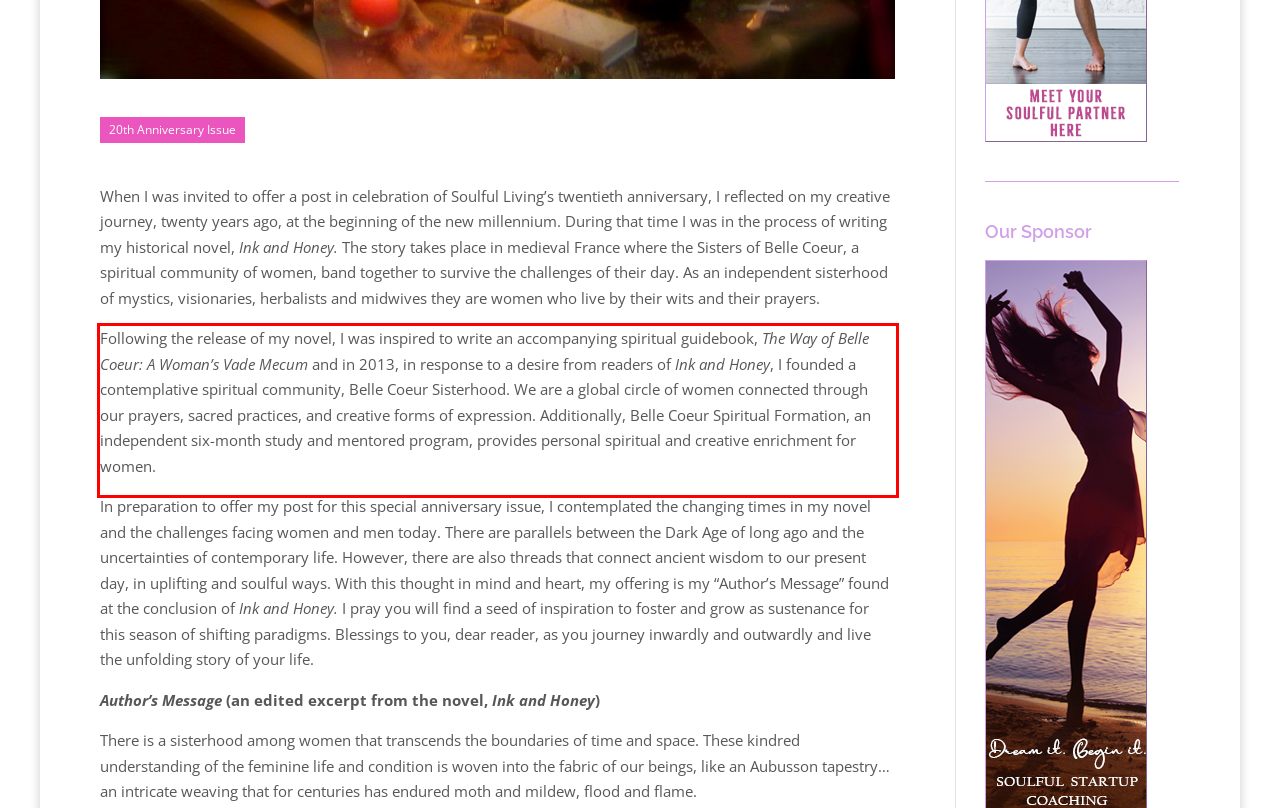Extract and provide the text found inside the red rectangle in the screenshot of the webpage.

Following the release of my novel, I was inspired to write an accompanying spiritual guidebook, The Way of Belle Coeur: A Woman’s Vade Mecum and in 2013, in response to a desire from readers of Ink and Honey, I founded a contemplative spiritual community, Belle Coeur Sisterhood. We are a global circle of women connected through our prayers, sacred practices, and creative forms of expression. Additionally, Belle Coeur Spiritual Formation, an independent six-month study and mentored program, provides personal spiritual and creative enrichment for women.